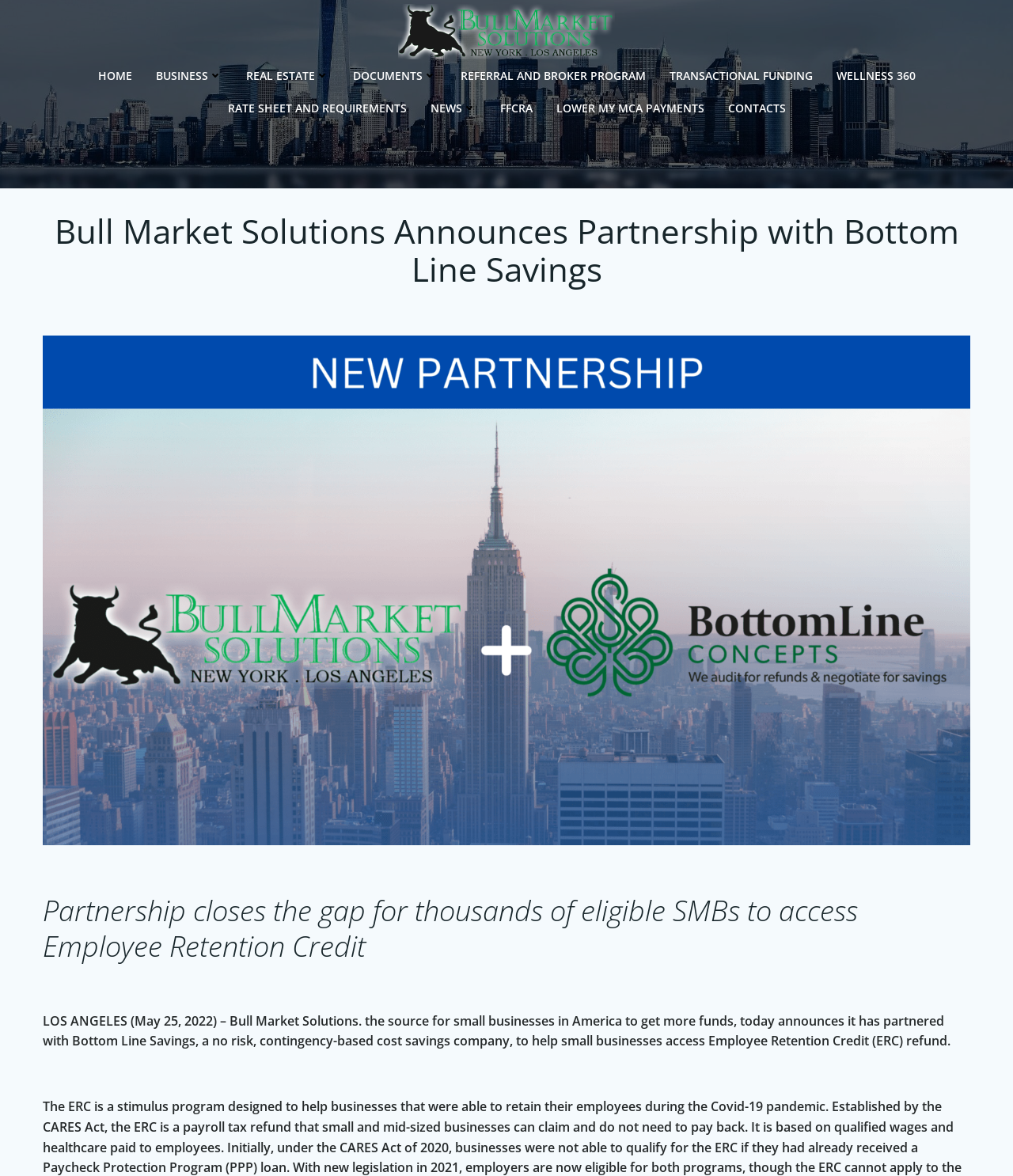Given the description: "Business", determine the bounding box coordinates of the UI element. The coordinates should be formatted as four float numbers between 0 and 1, [left, top, right, bottom].

[0.154, 0.057, 0.219, 0.071]